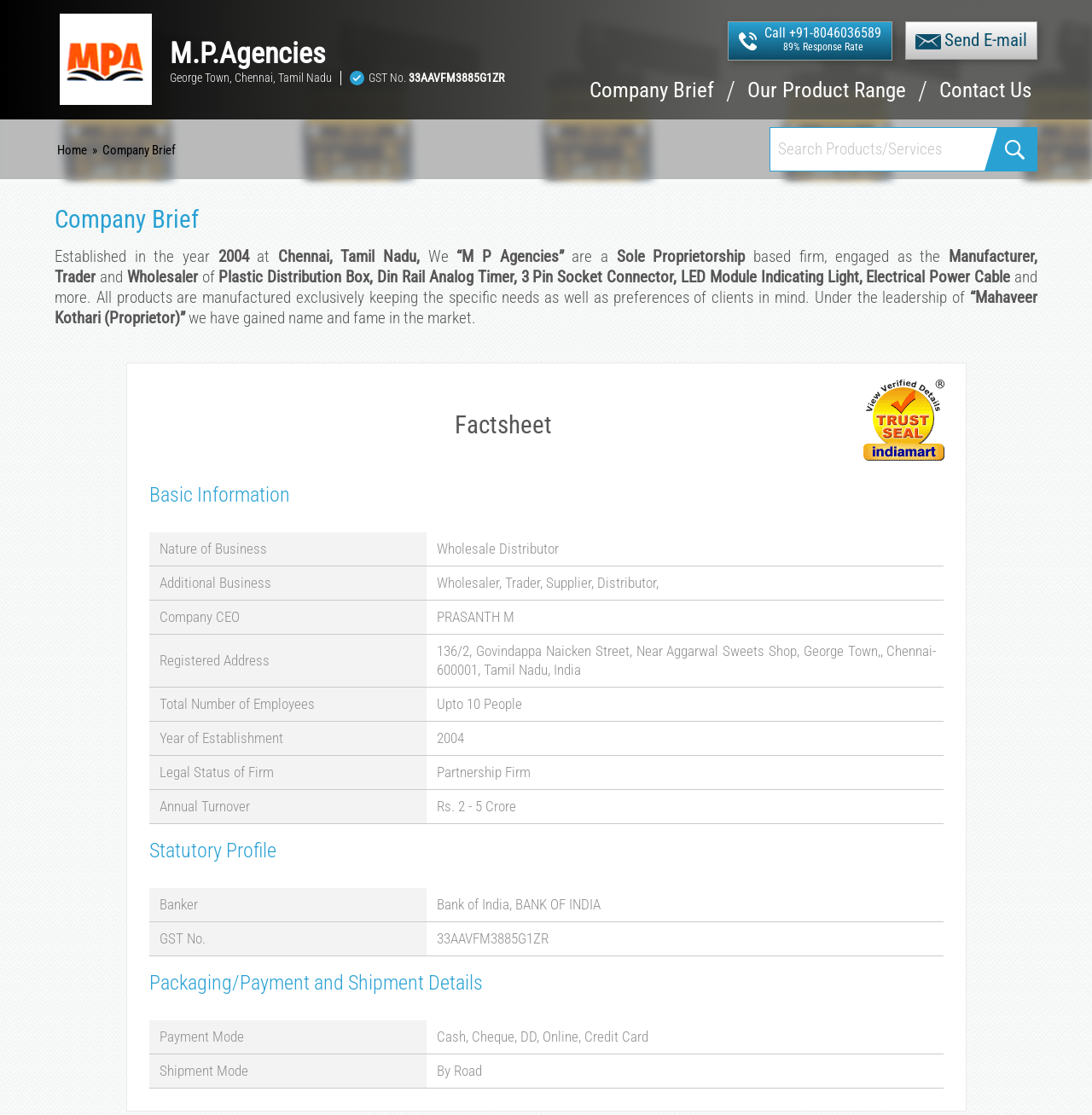Please answer the following question using a single word or phrase: 
What is the response rate of the company?

89%